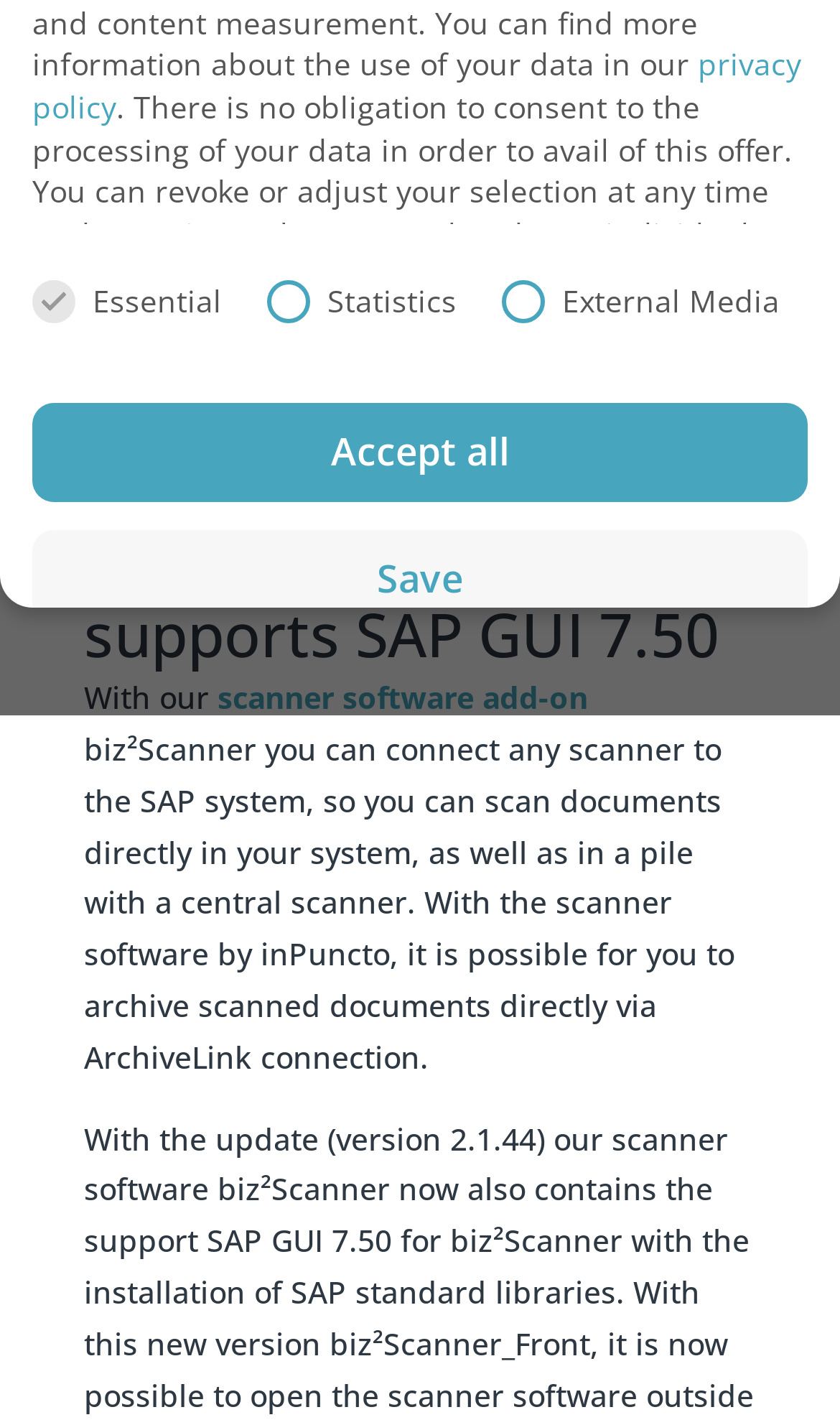Please determine the bounding box coordinates for the element with the description: "Settings".

[0.154, 0.149, 0.292, 0.178]